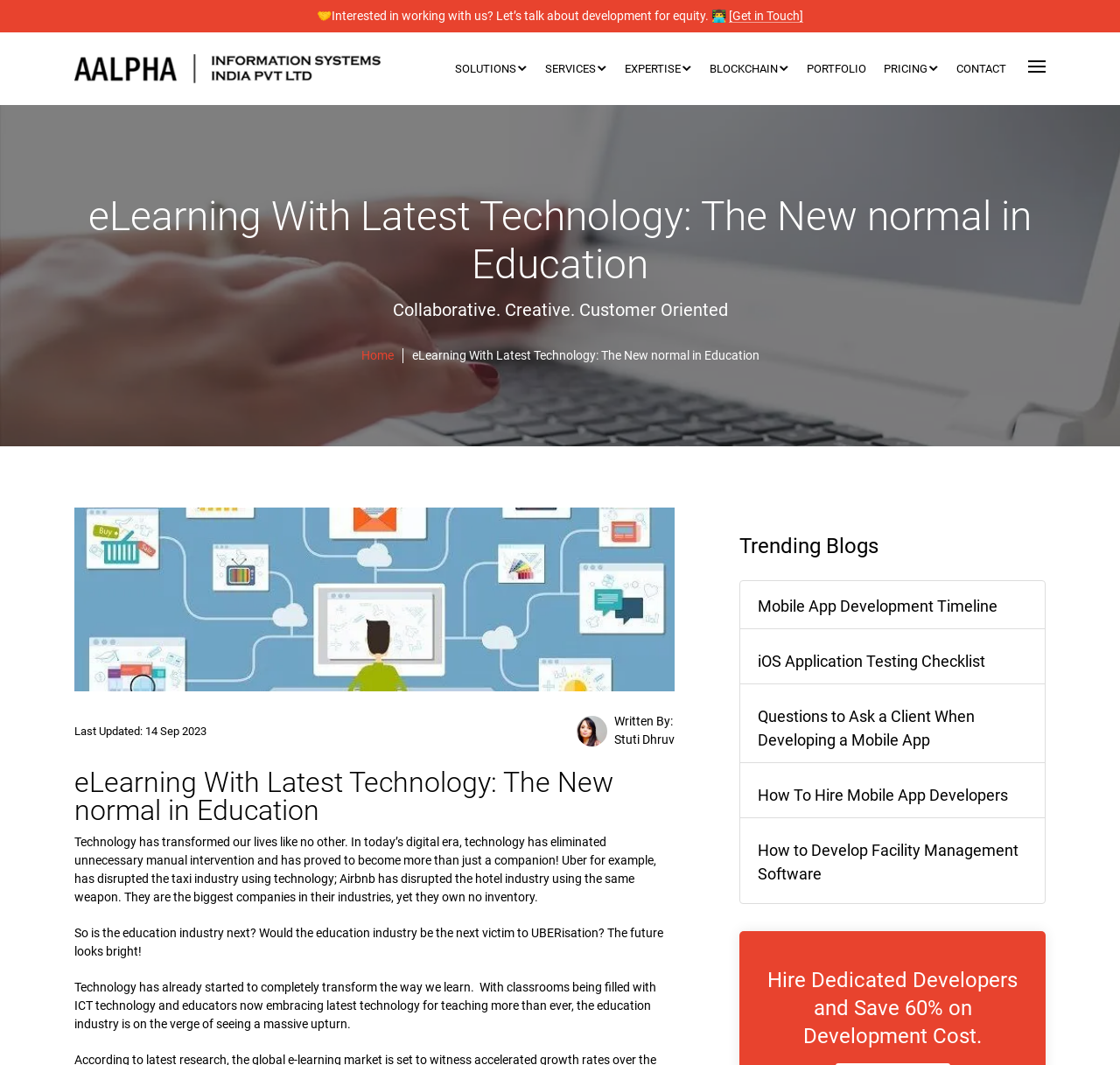Extract the bounding box of the UI element described as: "Stuti Dhruv".

[0.549, 0.686, 0.603, 0.704]